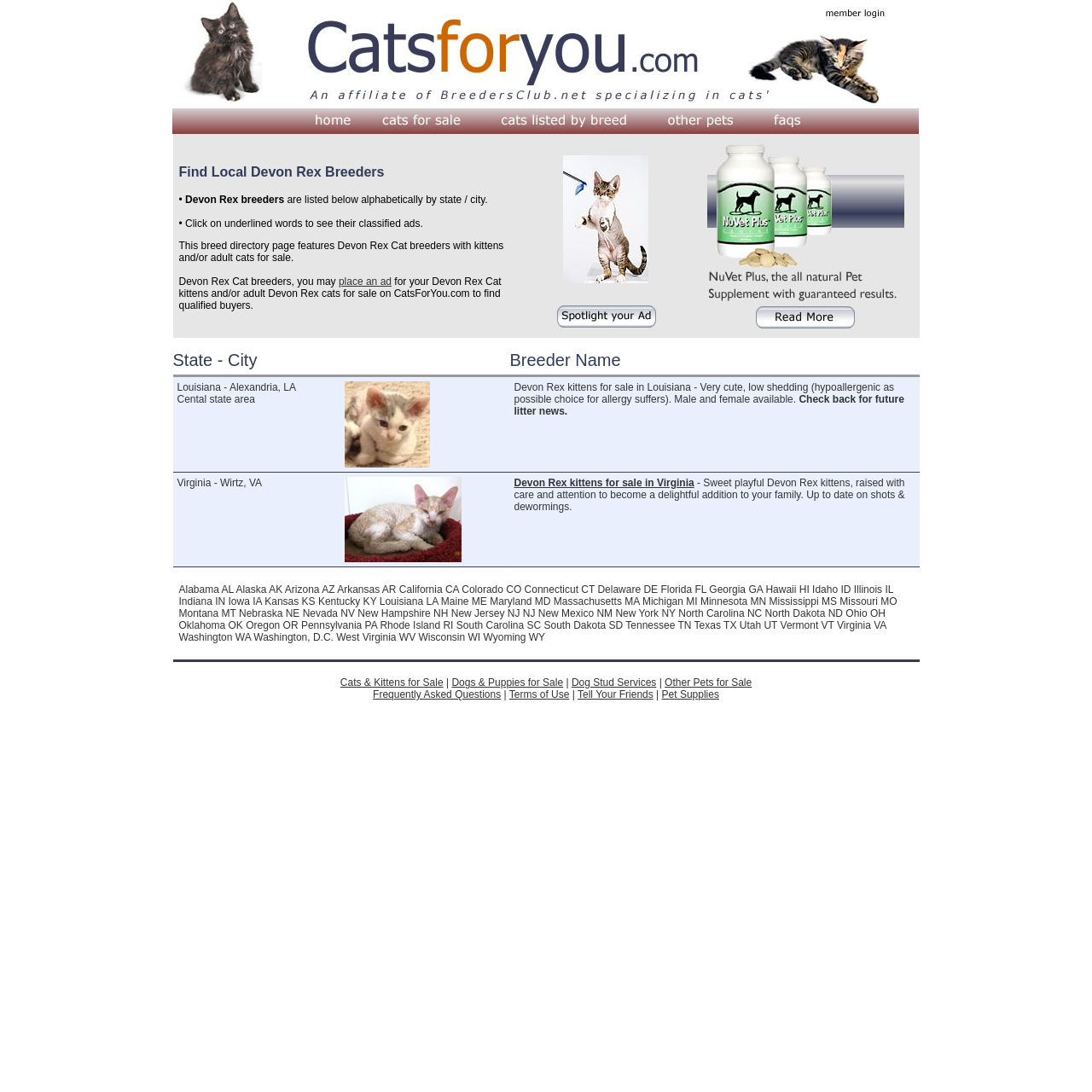Please answer the following question using a single word or phrase: 
What is the link text above the image of a cat?

Devon Rex kittens for sale